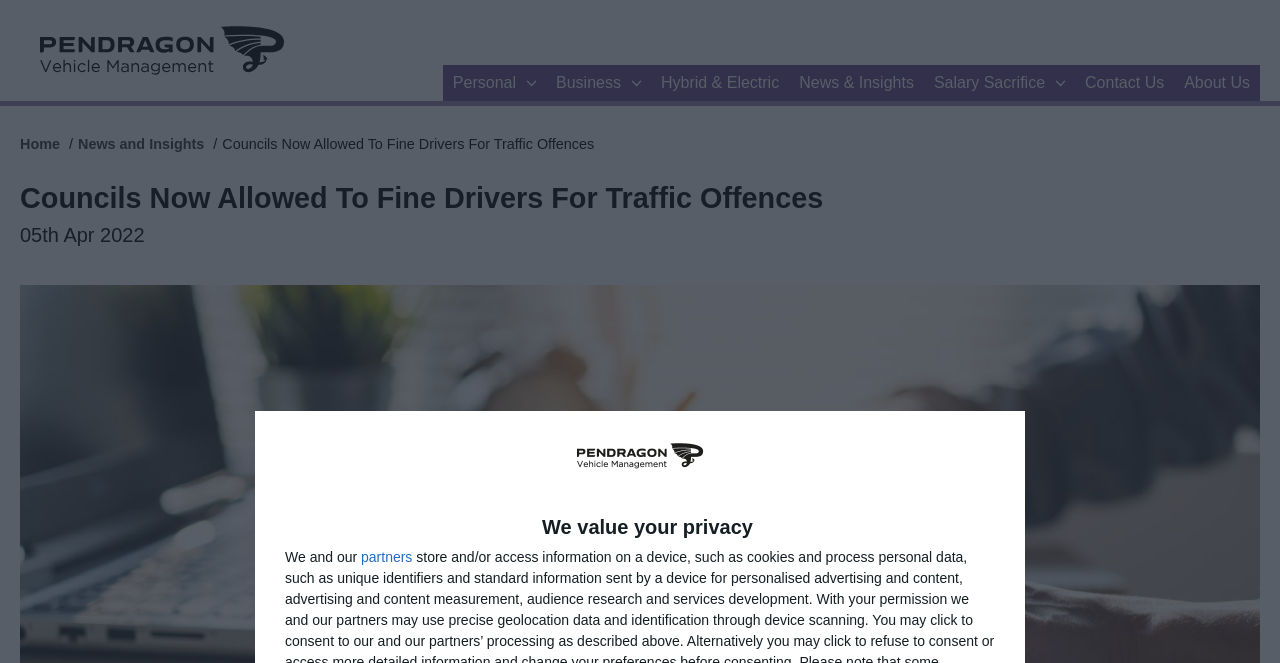How many navigation links are there at the top of the webpage?
Please provide a comprehensive answer based on the details in the screenshot.

I counted the number of link elements at the top of the webpage, which are 'Personal', 'Business', 'Hybrid & Electric', 'News & Insights', 'Salary Sacrifice', 'Contact Us', and 'About Us'.